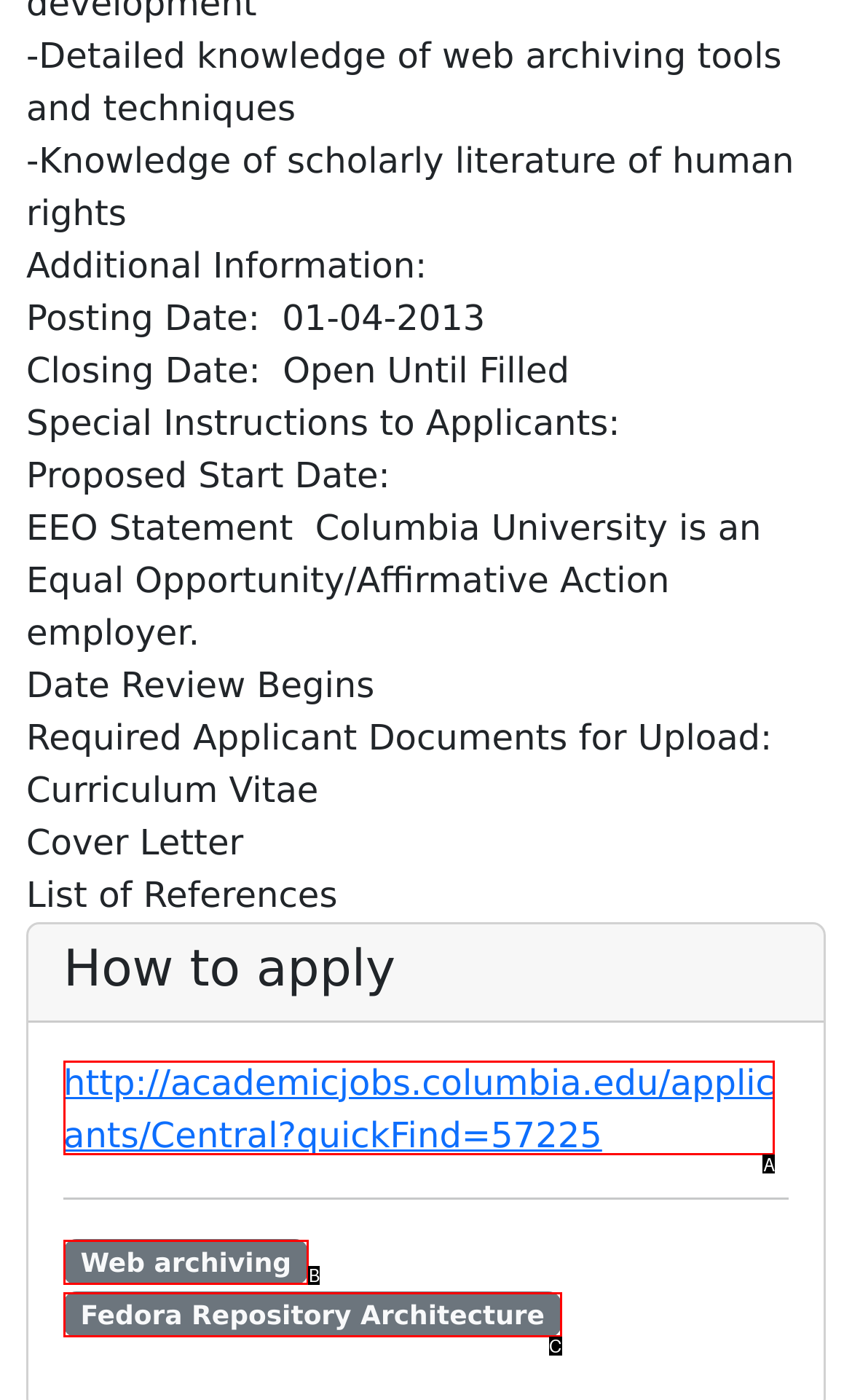Given the description: Fedora Repository Architecture, identify the matching HTML element. Provide the letter of the correct option.

C